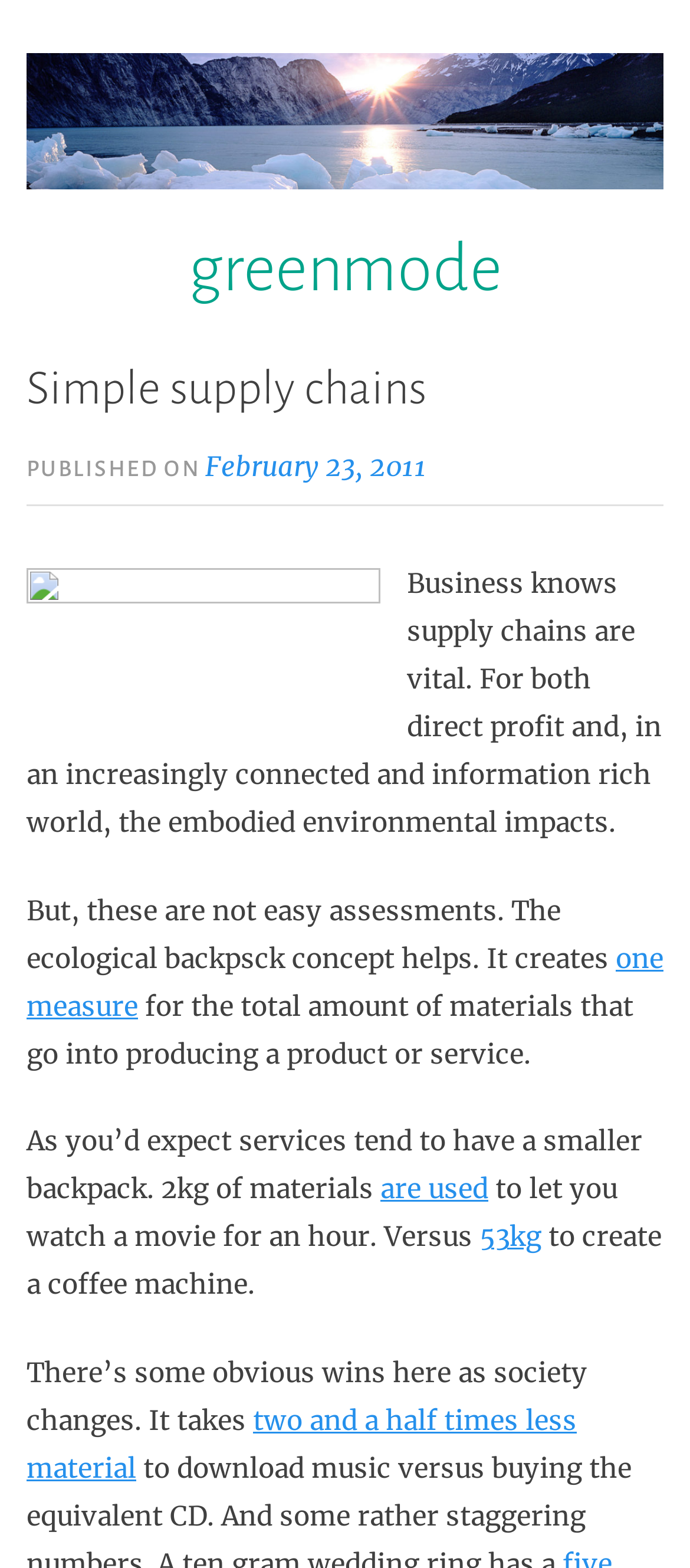Specify the bounding box coordinates of the element's area that should be clicked to execute the given instruction: "read more about one measure". The coordinates should be four float numbers between 0 and 1, i.e., [left, top, right, bottom].

[0.038, 0.6, 0.962, 0.652]